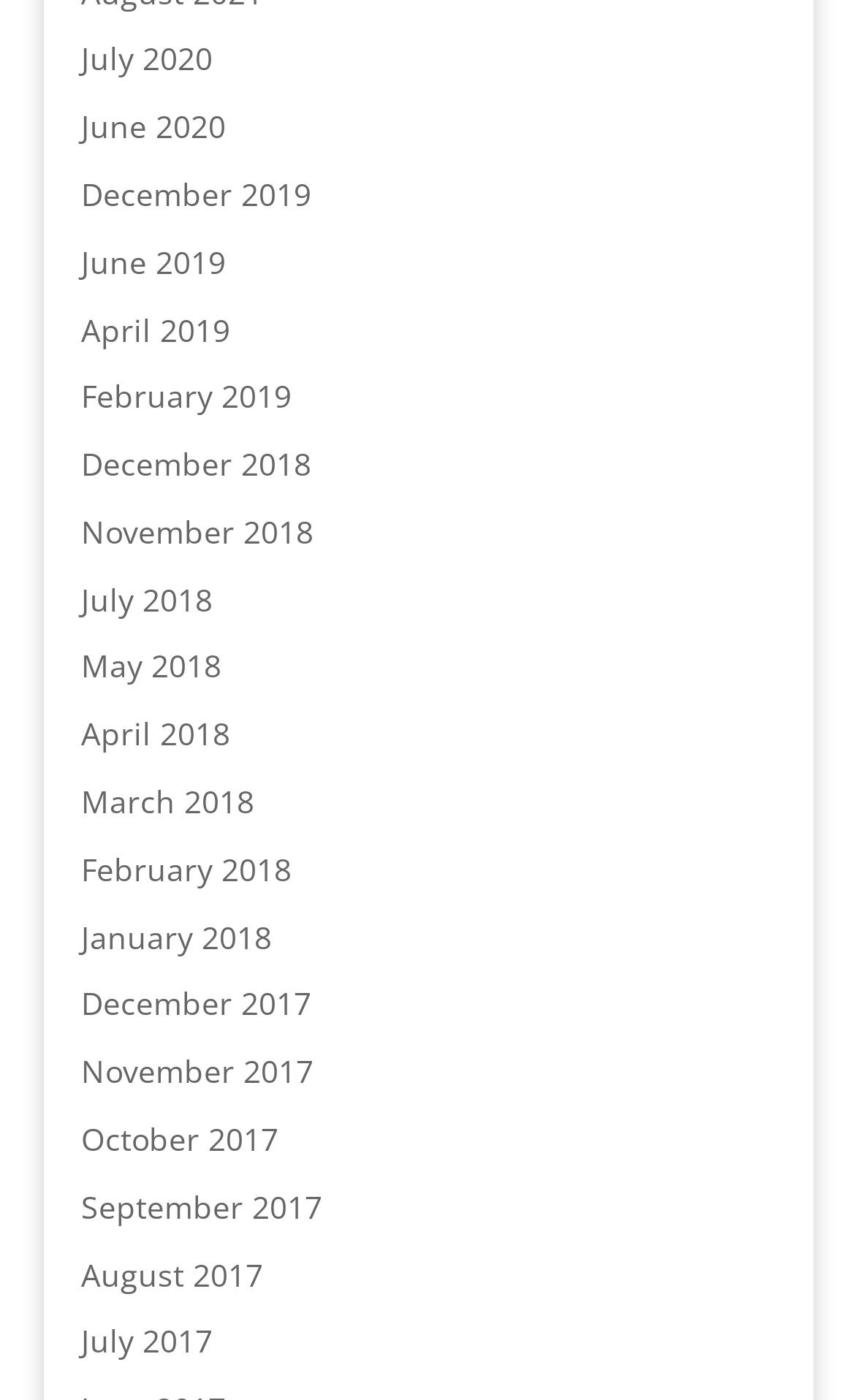Select the bounding box coordinates of the element I need to click to carry out the following instruction: "view August 2017".

[0.095, 0.895, 0.308, 0.925]